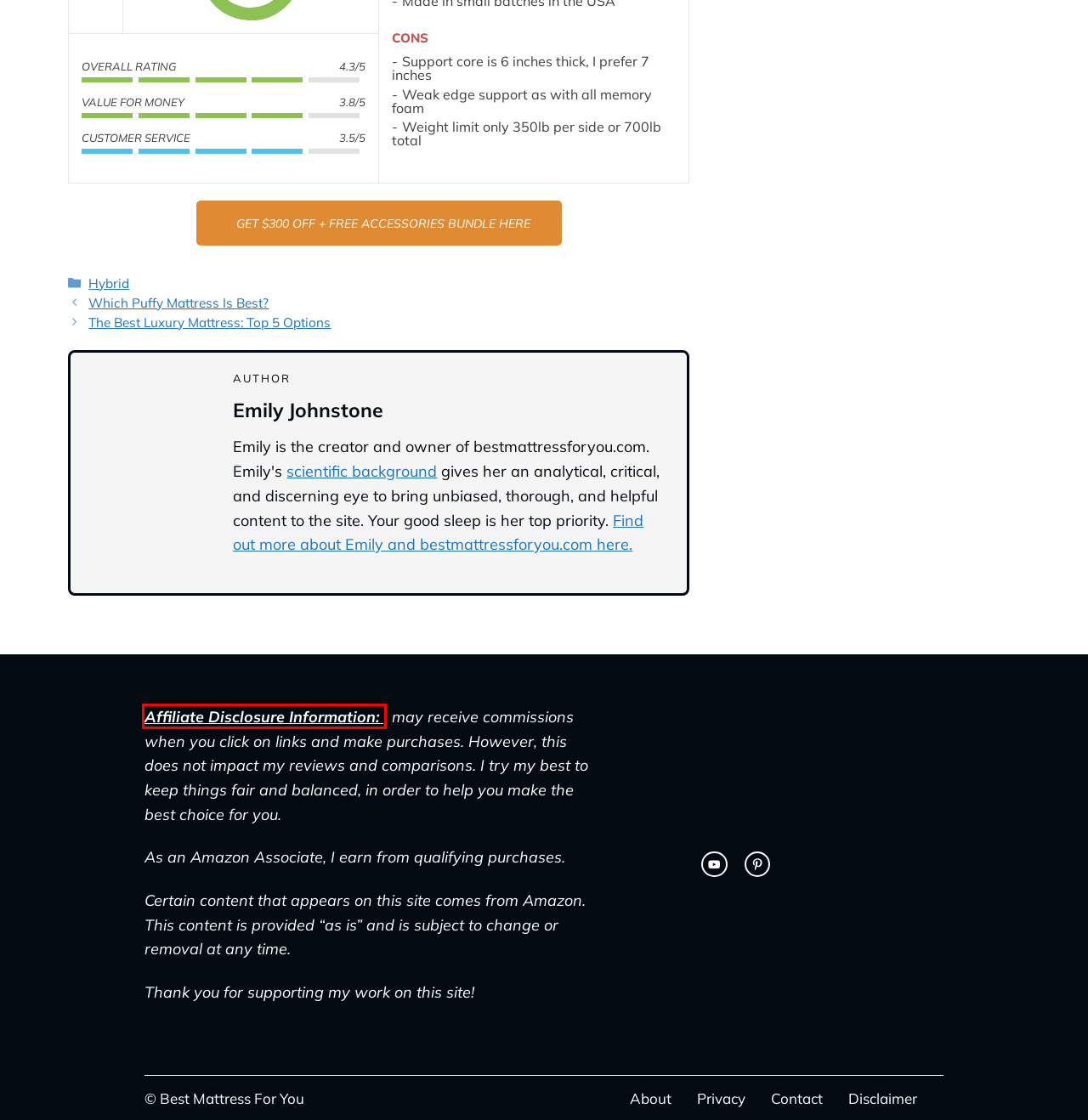Analyze the screenshot of a webpage with a red bounding box and select the webpage description that most accurately describes the new page resulting from clicking the element inside the red box. Here are the candidates:
A. Disclaimer for Best Mattress For You - Best Mattress For You
B. About - Best Mattress For You
C. Which Puffy Mattress Is Best? - Best Mattress For You
D. Privacy Policy - Best Mattress For You
E. Buying A Bed In NZ - Your Ultimate Guide
F. The Best Luxury Mattress: Top 5 Buying Options - Best Mattress For You
G. Contact - Best Mattress For You
H. Affiliate Disclosure Information - Best Mattress For You

H